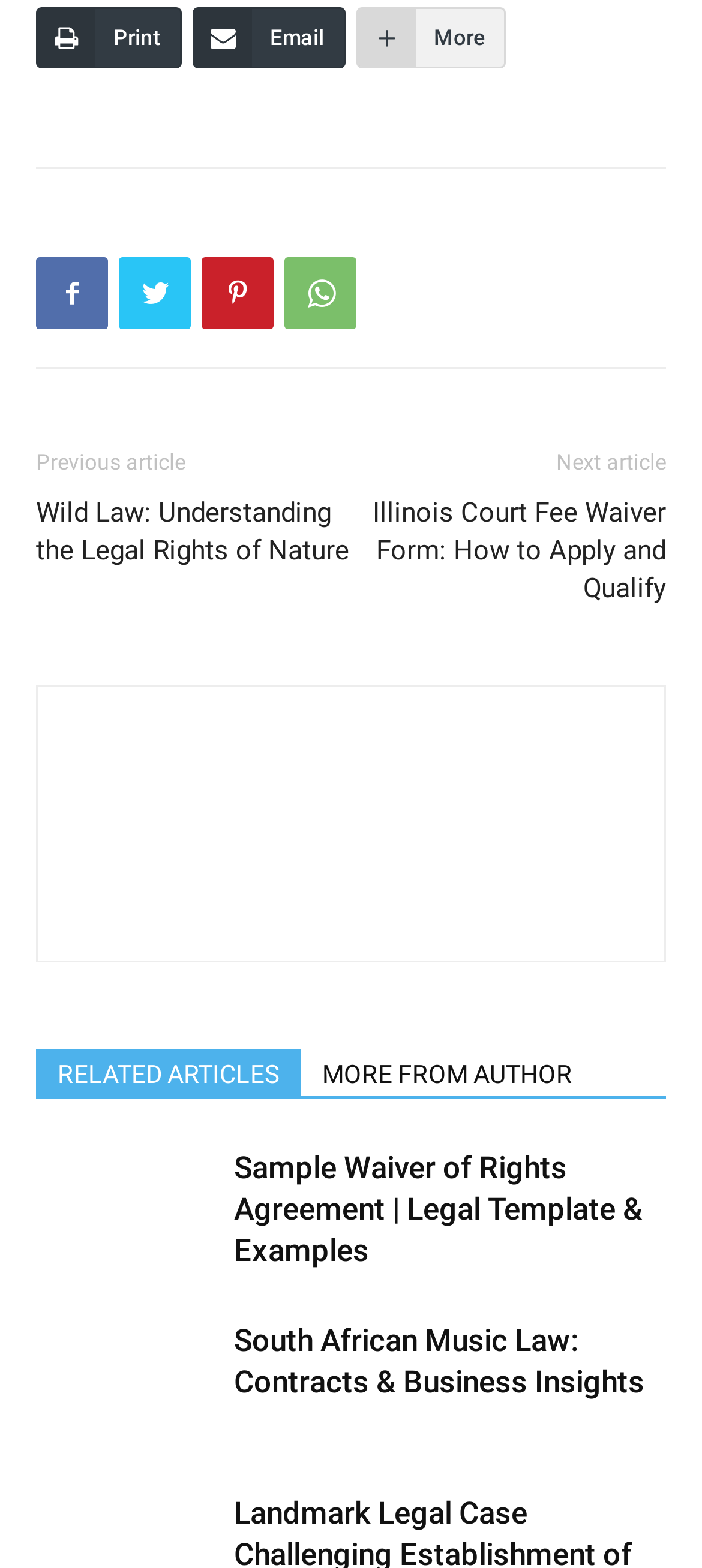Find the bounding box coordinates of the clickable area required to complete the following action: "Click on the 'Print' link".

[0.051, 0.005, 0.259, 0.044]